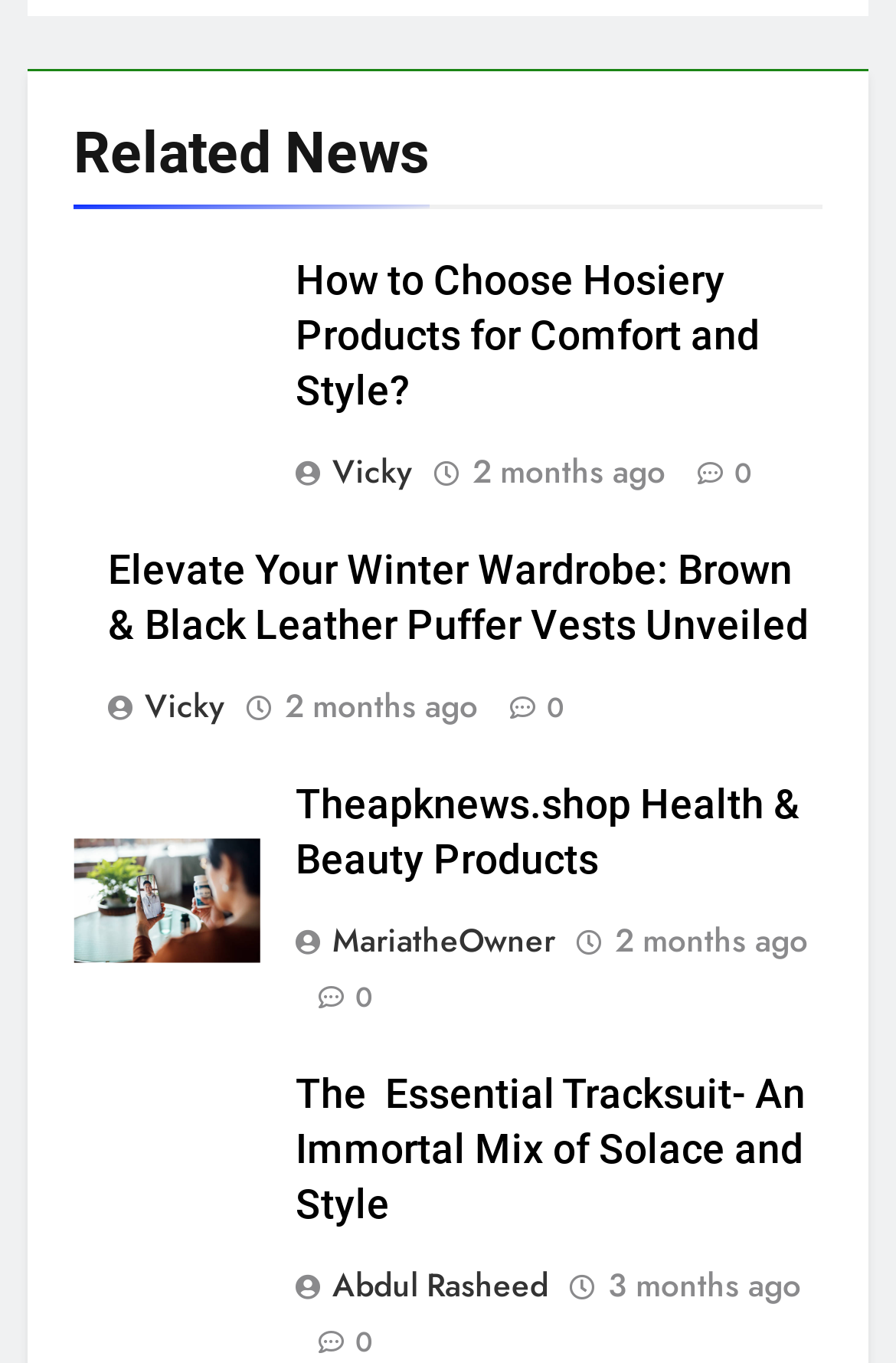What is the name of the website mentioned in the third article?
Using the image as a reference, answer with just one word or a short phrase.

Theapknews.shop